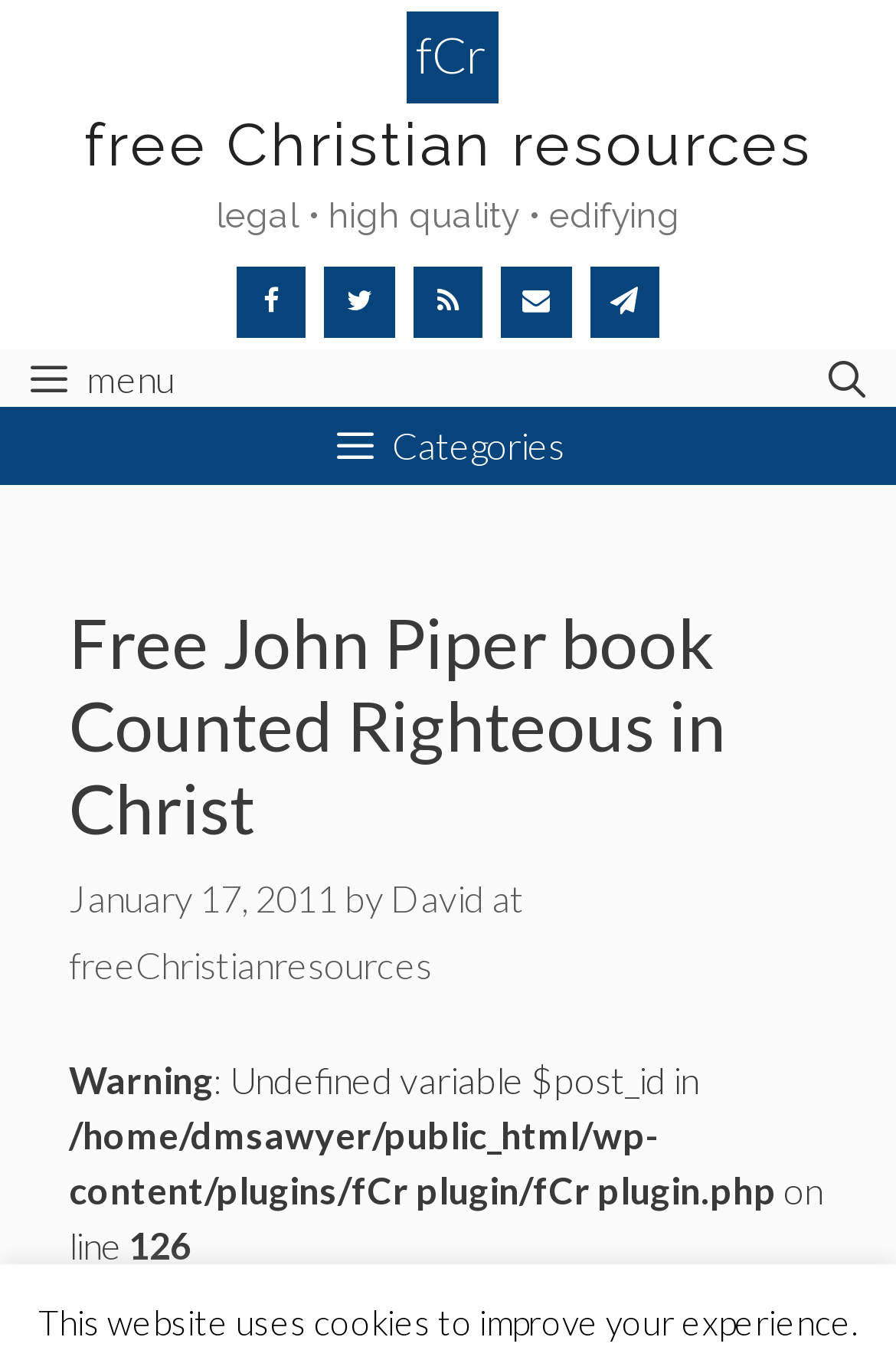Please identify the bounding box coordinates of the region to click in order to complete the task: "View January 17, 2011 post". The coordinates must be four float numbers between 0 and 1, specified as [left, top, right, bottom].

[0.077, 0.644, 0.377, 0.676]